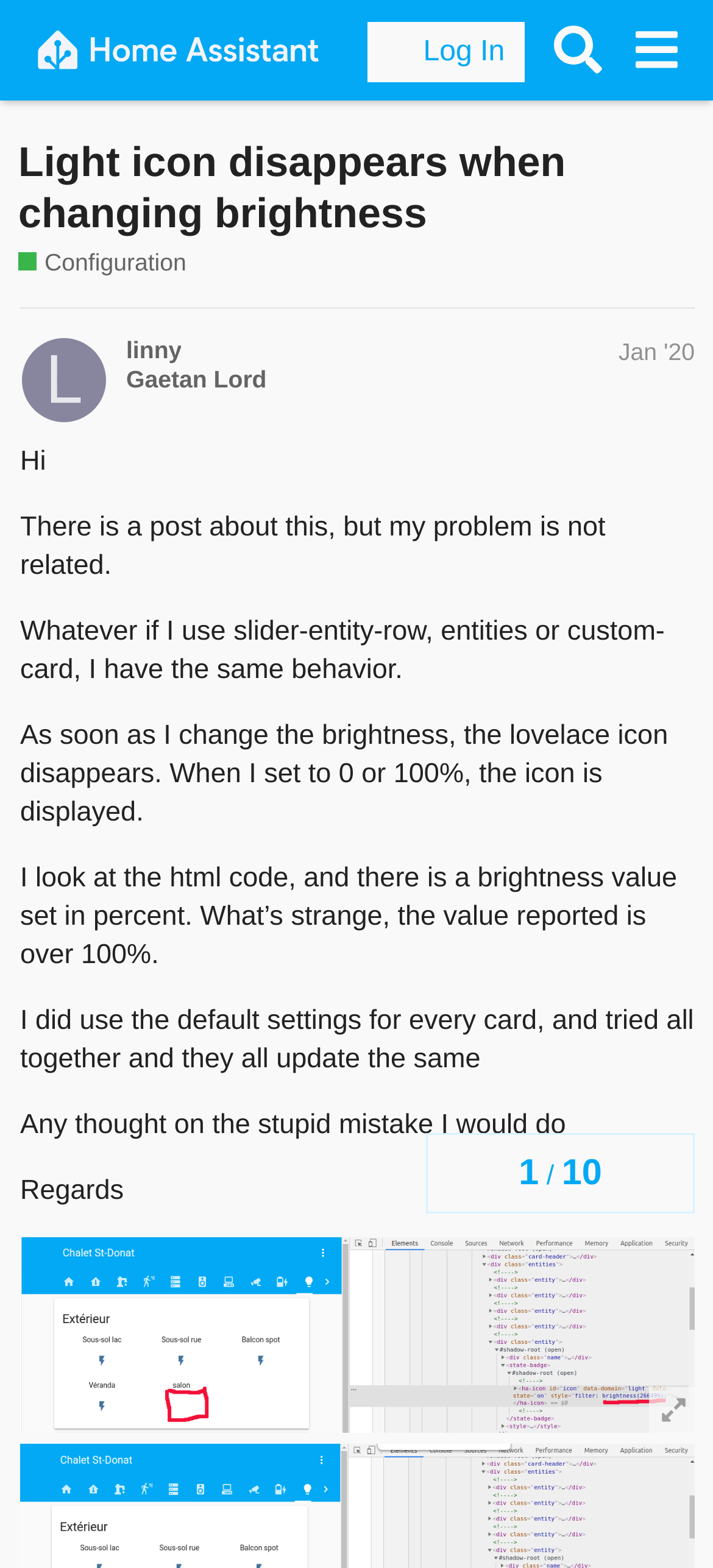What is the user's problem? Please answer the question using a single word or phrase based on the image.

Icon disappears when changing brightness